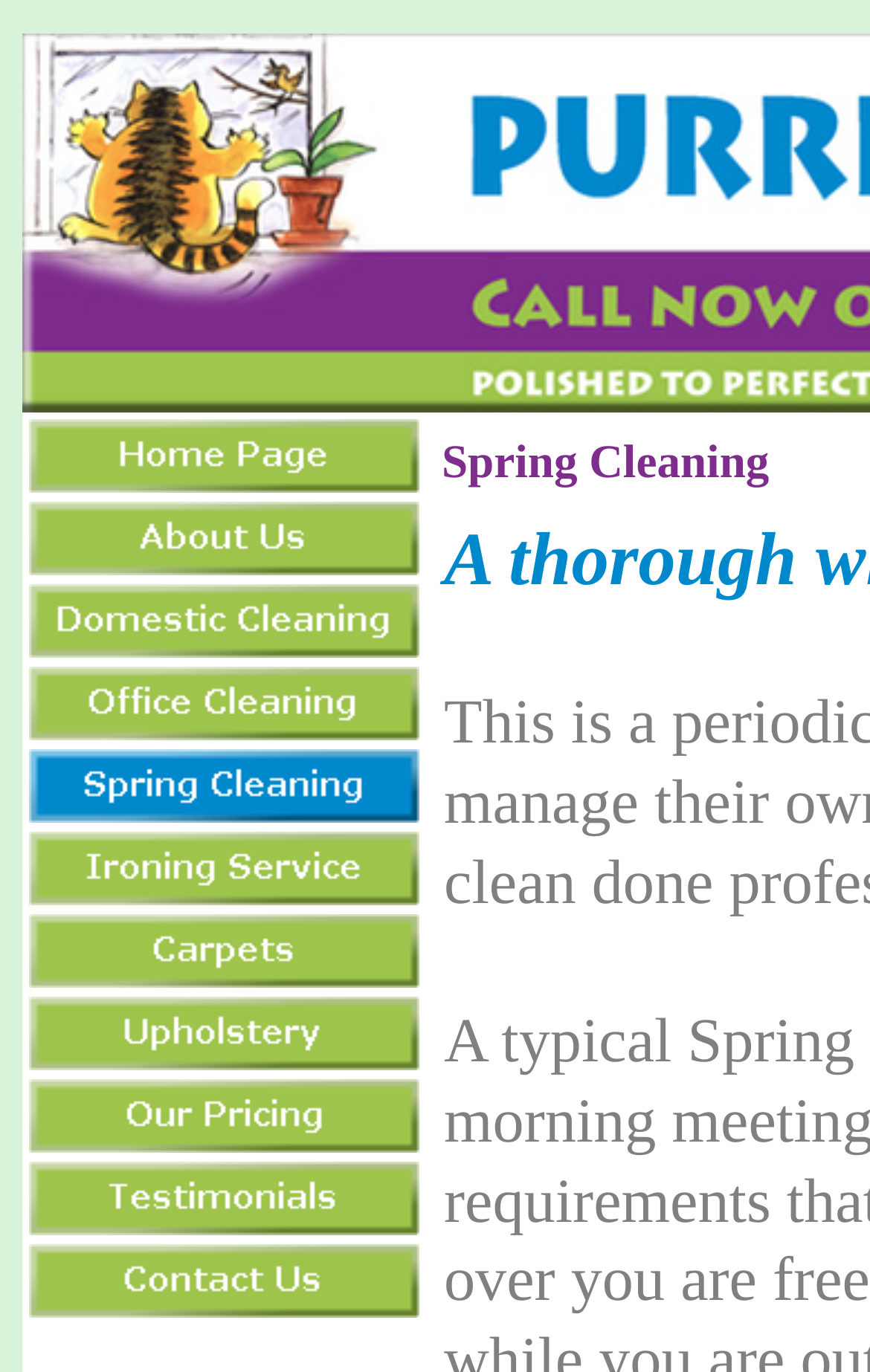Detail the various sections and features present on the webpage.

The webpage is about Spring Cleaning services provided by Purrrfectly Polished Domestic Cleaning Services based in Burgess Hill, Sussex. At the top left of the page, there are 11 links arranged vertically, taking up a narrow column. These links are likely navigation links or social media links, as they are all positioned closely together and have similar bounding box coordinates. The rest of the page content is not immediately apparent from the accessibility tree, but the meta description suggests that the page will describe a luxury cleaning service that allows clients to select a package of services.